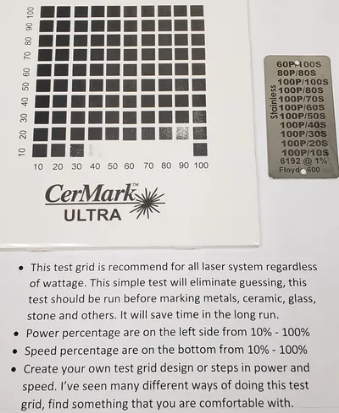Generate an elaborate caption that includes all aspects of the image.

The image features a CerMark ULTRA test grid, a valuable resource for optimizing laser marking settings. The grid is printed with a series of black squares arranged in a pattern, designed to help users determine the ideal power and speed settings for different materials. 

Above the grid, the CerMark logo is prominently displayed. The accompanying text emphasizes that this test grid is suitable for all laser systems, regardless of wattage. It explains that the grid assists in eliminating guesswork before marking various materials, such as metals, ceramics, glass, stone, and others, ultimately saving time in the long run. 

The grid indicates power percentages along the left side (ranging from 10% to 100%) and speed percentages along the bottom (also ranging from 10% to 100%). The image suggests that users can create their own test grid designs based on individual preferences and practices to ensure comfortable and effective testing.